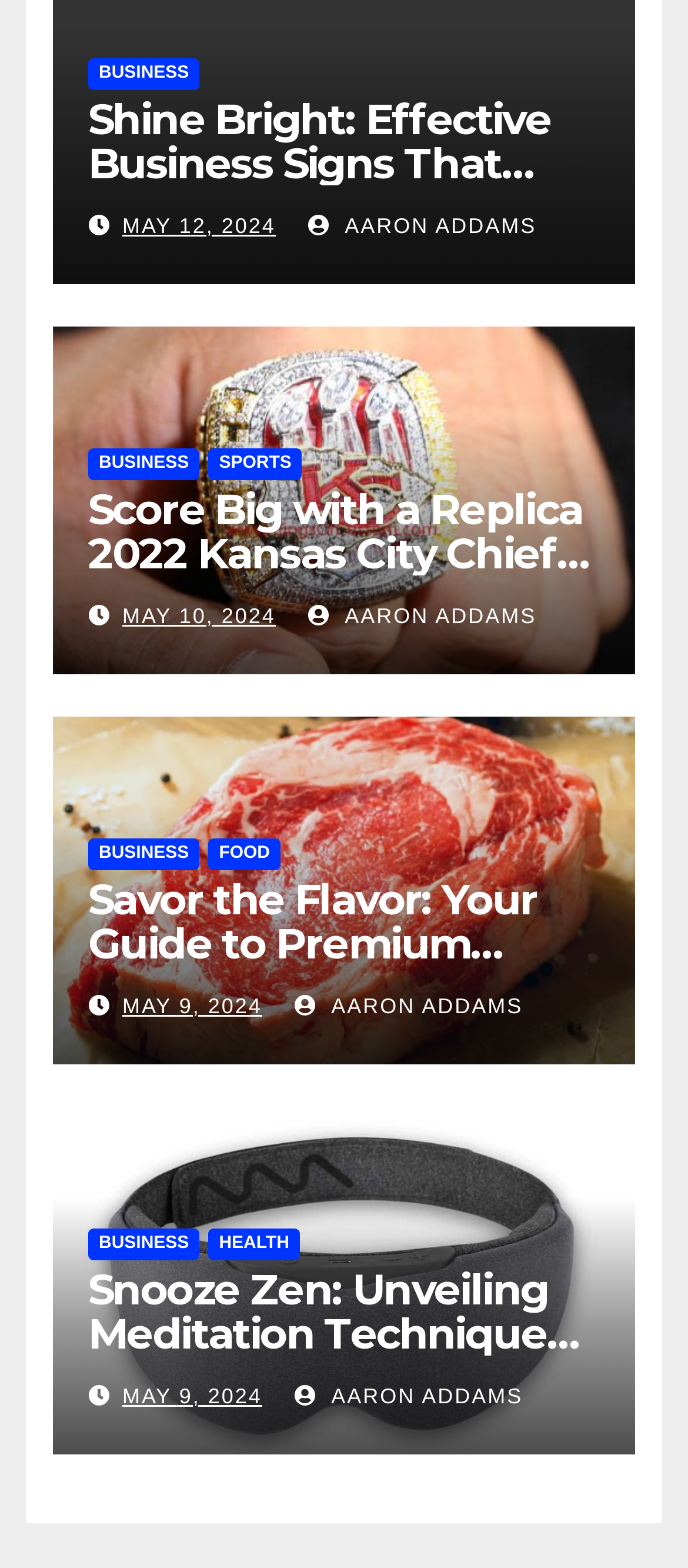Locate the bounding box coordinates of the clickable area needed to fulfill the instruction: "Read article about Effective Business Signs".

[0.128, 0.059, 0.801, 0.148]